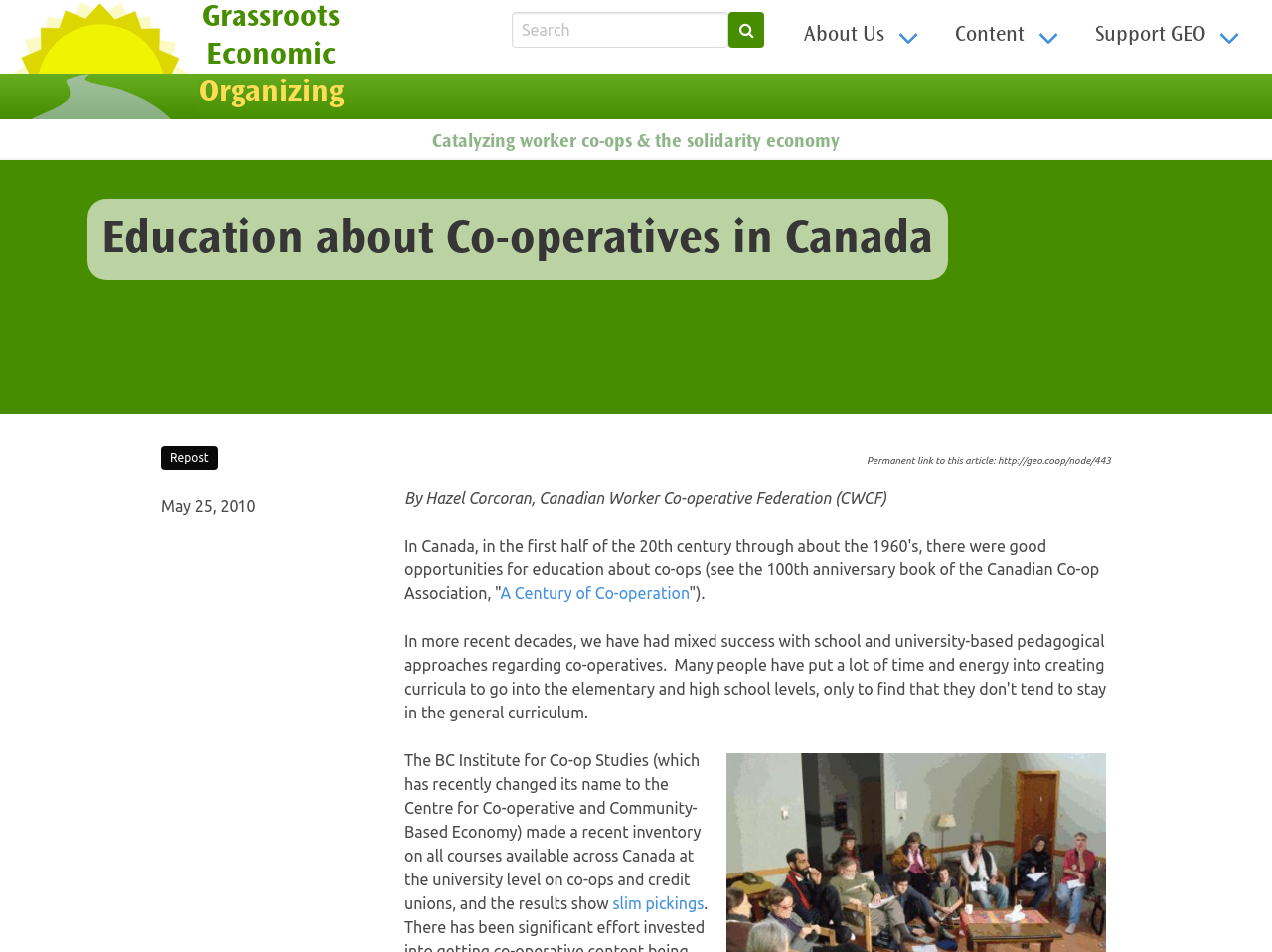Refer to the image and provide a thorough answer to this question:
What is the purpose of the textbox?

I found the answer by looking at the element with the ID 176, which is a textbox with the label 'Search'. This suggests that the purpose of the textbox is to allow users to search for something on the website.